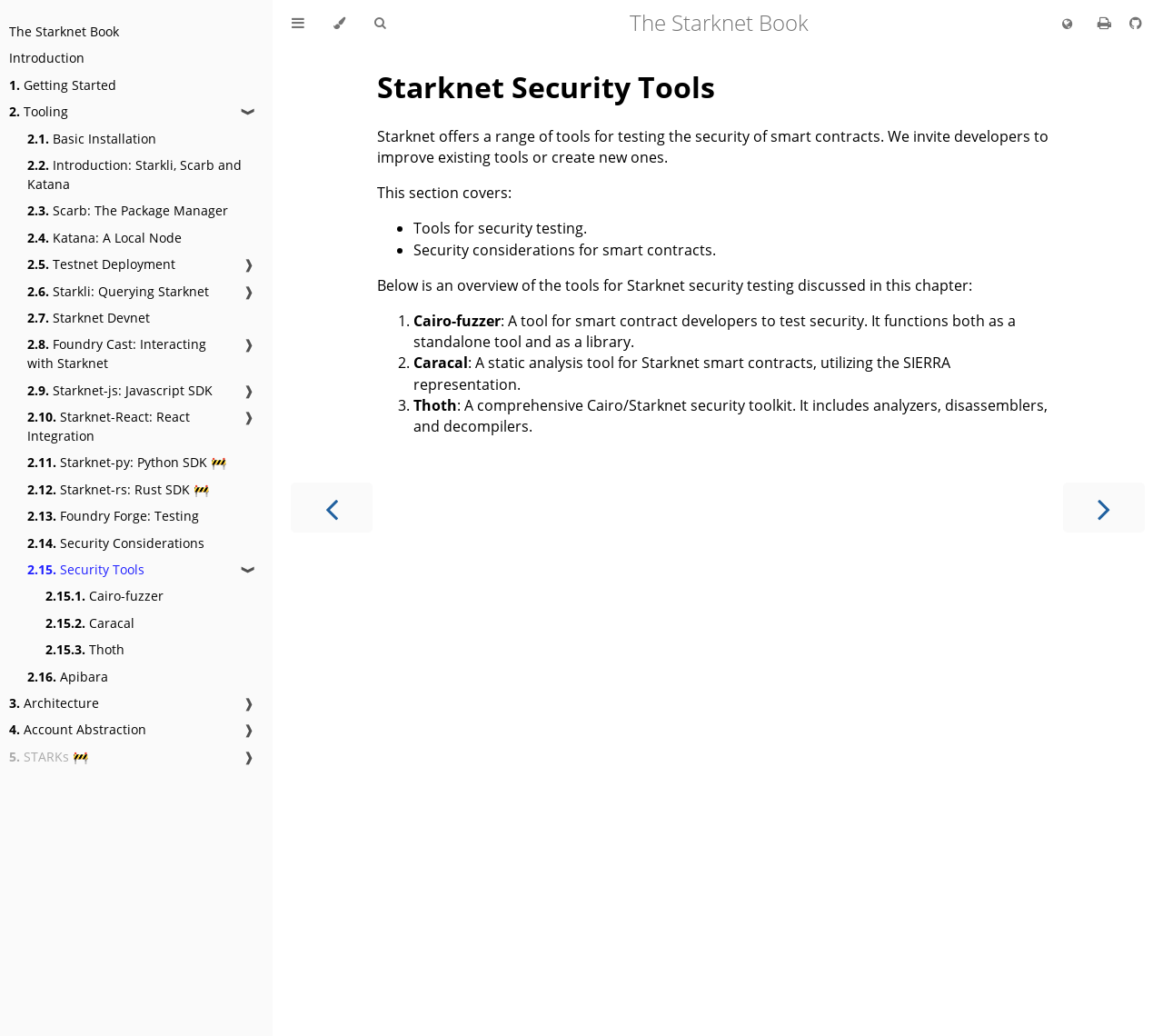Find the bounding box coordinates for the HTML element described as: "4. Account Abstraction". The coordinates should consist of four float values between 0 and 1, i.e., [left, top, right, bottom].

[0.008, 0.695, 0.126, 0.713]